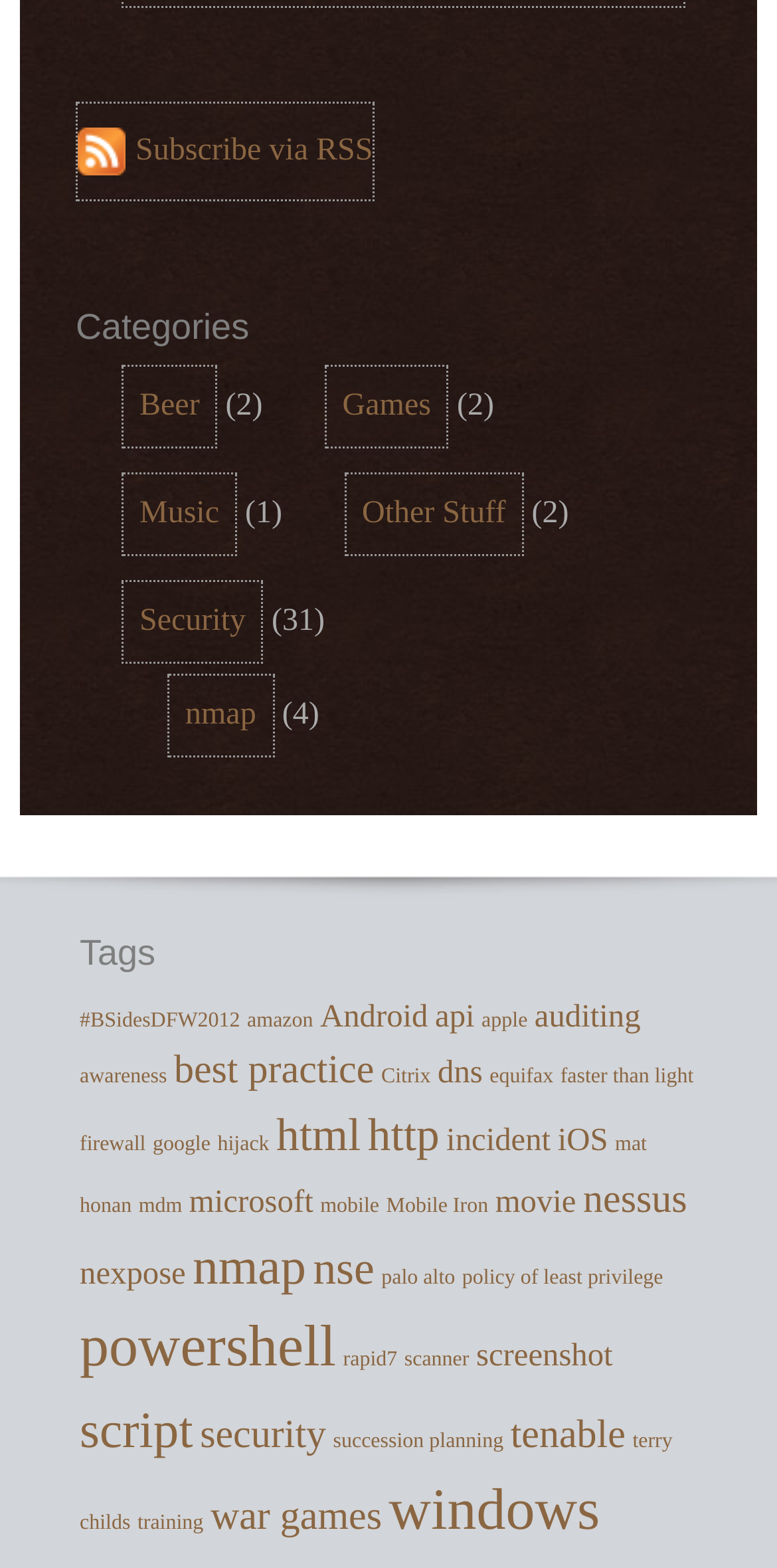Is there a tag related to 'nmap'?
Please provide a comprehensive and detailed answer to the question.

I looked at the list of tags and found that there is a tag called 'nmap' with 5 items associated with it, so yes, there is a tag related to 'nmap'.